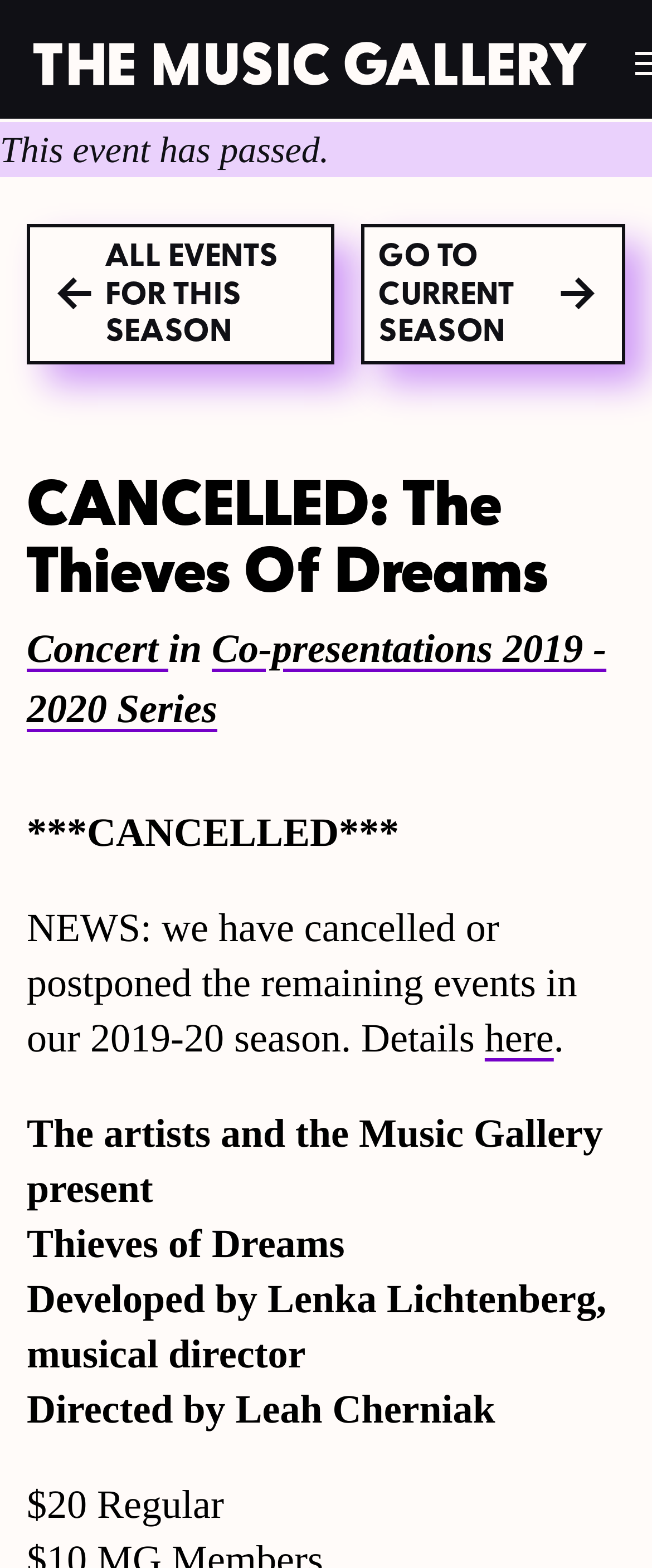Determine the bounding box coordinates for the UI element with the following description: "Go to current season". The coordinates should be four float numbers between 0 and 1, represented as [left, top, right, bottom].

[0.555, 0.143, 0.959, 0.232]